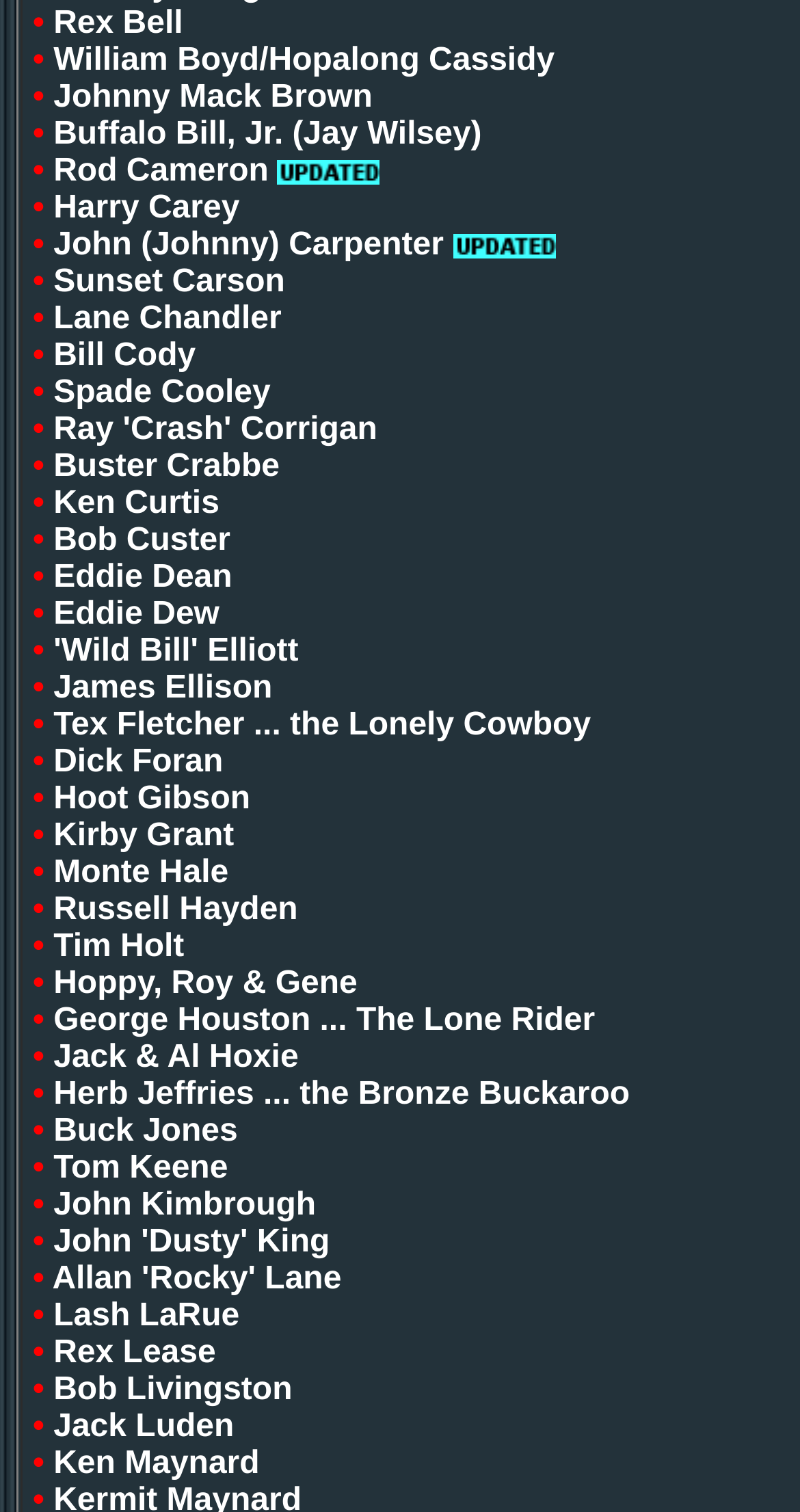Identify the bounding box coordinates for the UI element described as: "Ray 'Crash' Corrigan".

[0.067, 0.273, 0.472, 0.296]